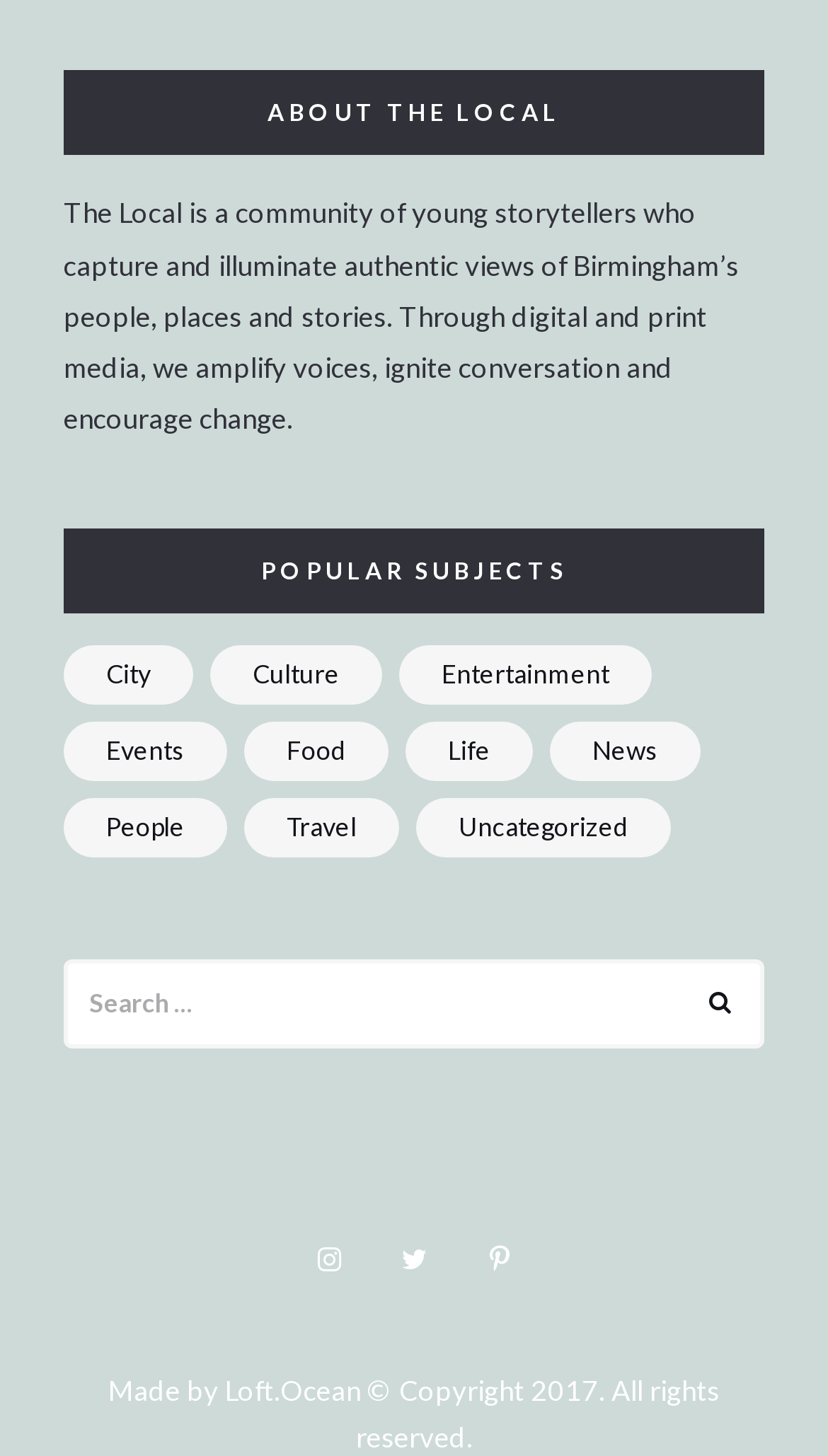Locate the bounding box coordinates of the UI element described by: "People". The bounding box coordinates should consist of four float numbers between 0 and 1, i.e., [left, top, right, bottom].

[0.077, 0.548, 0.274, 0.588]